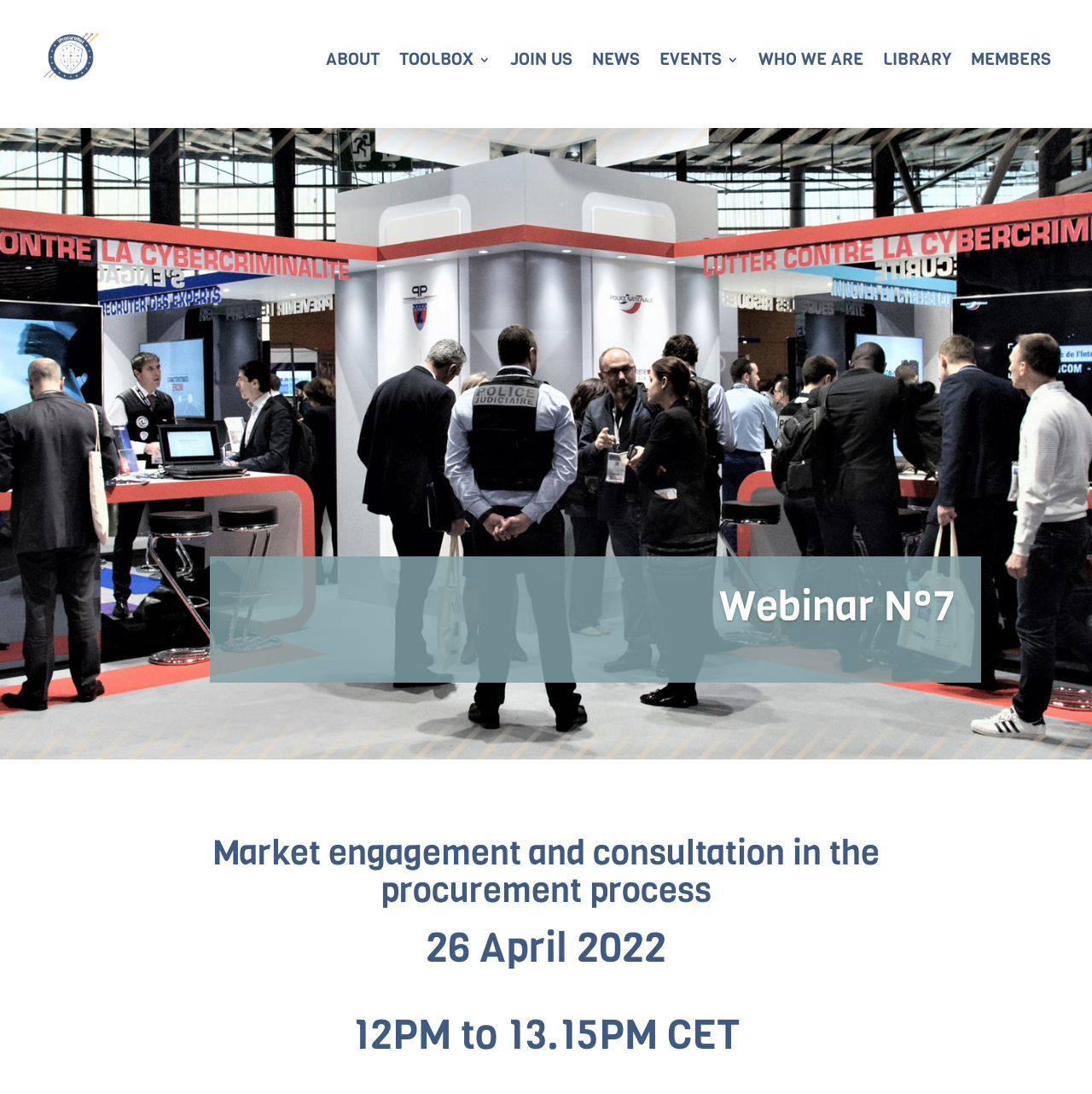Deliver a detailed narrative of the webpage's visual and textual elements.

The webpage is about iProcureNet Webinar N°7. At the top left, there is an image of the iProcureNet logo, accompanied by a link to the iProcureNet website. 

Below the logo, there is a navigation menu with 8 links: ABOUT, TOOLBOX 3, JOIN US, NEWS, EVENTS 3, WHO WE ARE, LIBRARY, and MEMBERS. These links are positioned horizontally, taking up the entire width of the page.

In the main content area, there is a table layout that occupies most of the page. Within this layout, there is a heading that reads "Webinar N°7" positioned near the top. 

Below the "Webinar N°7" heading, there are three more headings that provide details about the webinar: "Market engagement and consultation in the procurement process", "26 April 2022", and "12PM to 13.15PM CET". These headings are stacked vertically, with the first one at the top and the last one at the bottom.

At the top right, there are two social media links, represented by icons, which are positioned vertically, one below the other.